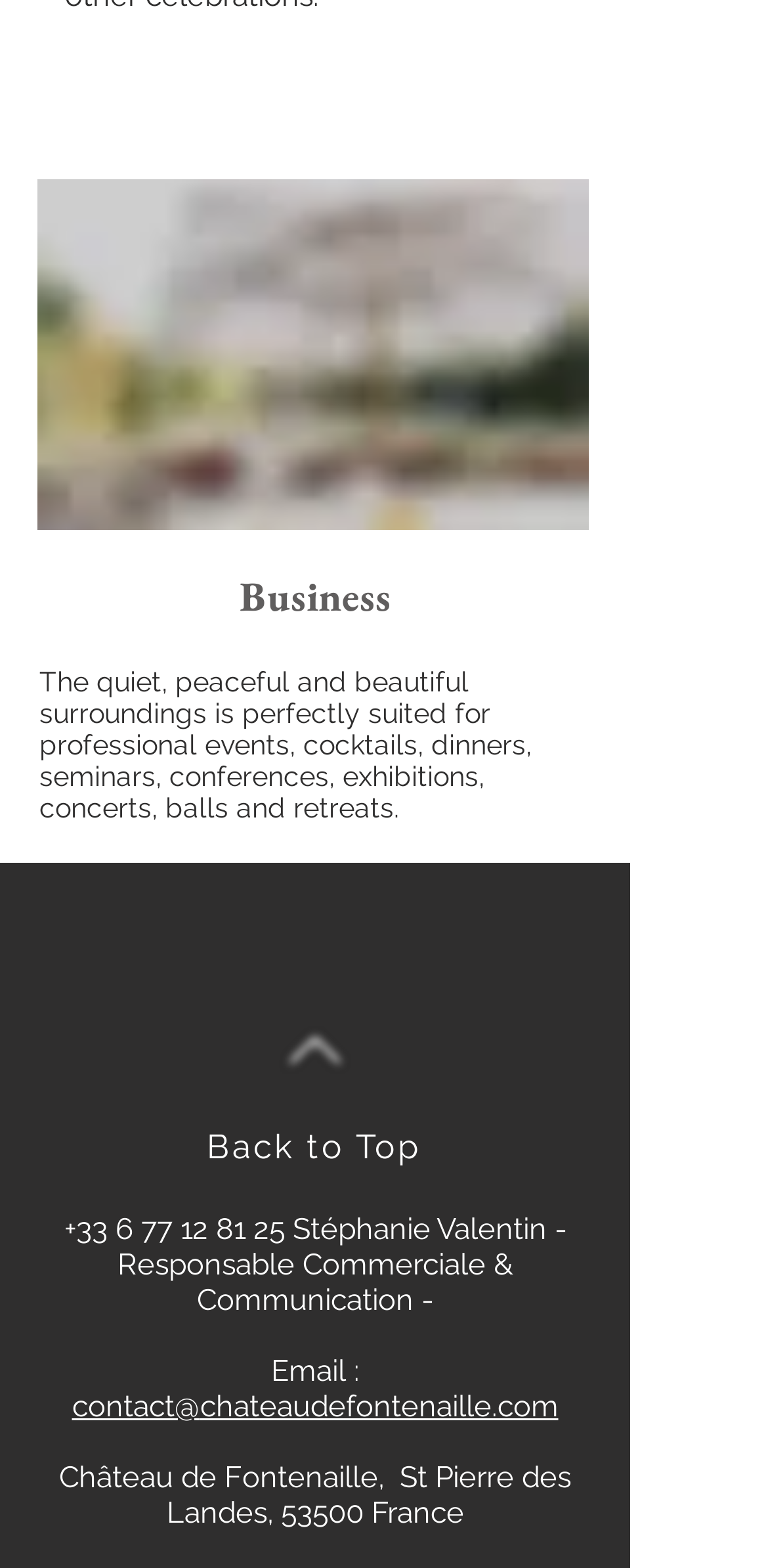What is the contact email of the venue?
Provide a well-explained and detailed answer to the question.

The contact email can be found at the bottom of the webpage, where it is written 'Email : contact@' followed by the domain name 'chateaudefontenaille.com'.